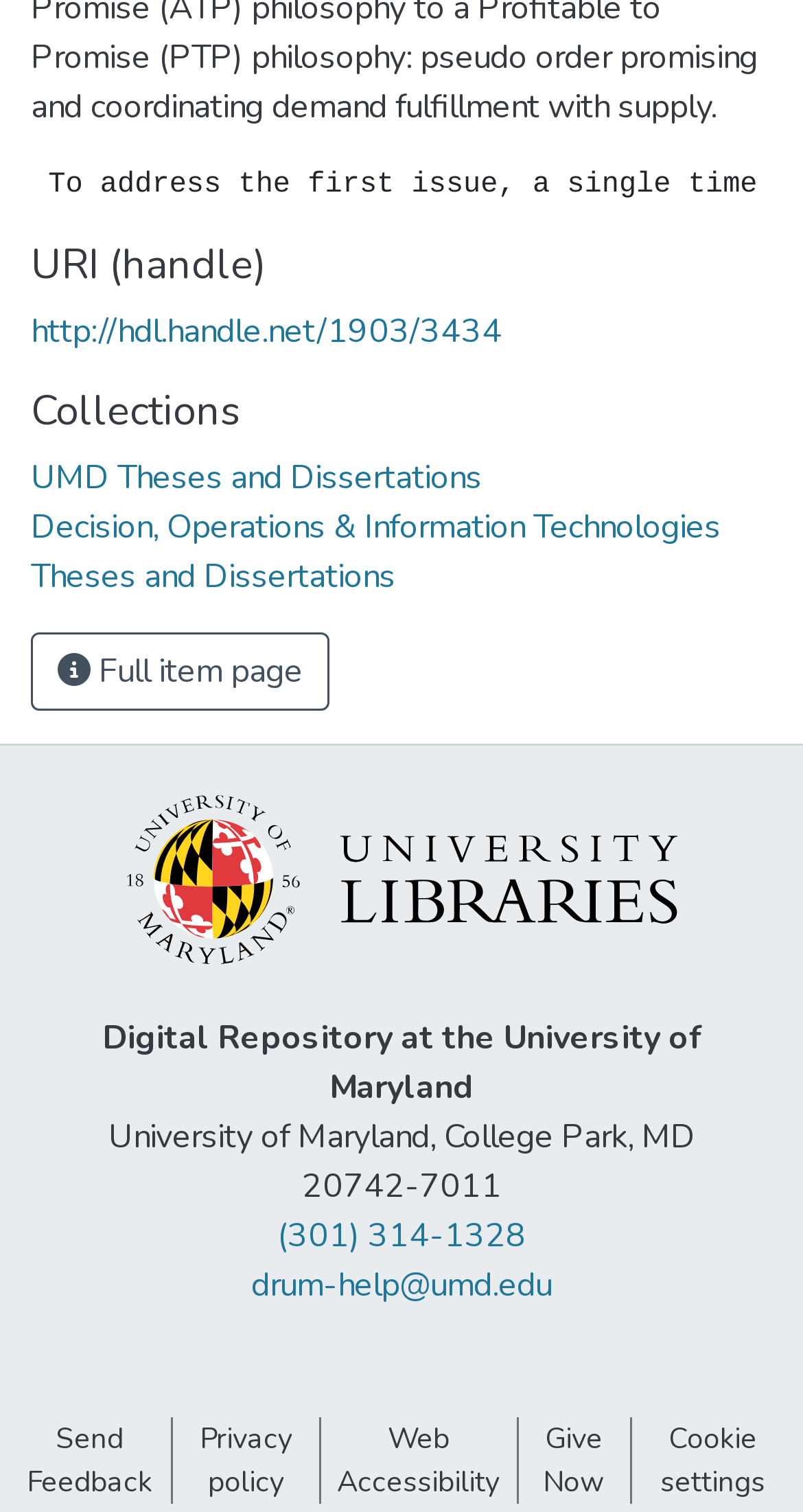Can you identify the bounding box coordinates of the clickable region needed to carry out this instruction: 'Send feedback'? The coordinates should be four float numbers within the range of 0 to 1, stated as [left, top, right, bottom].

[0.01, 0.938, 0.213, 0.995]